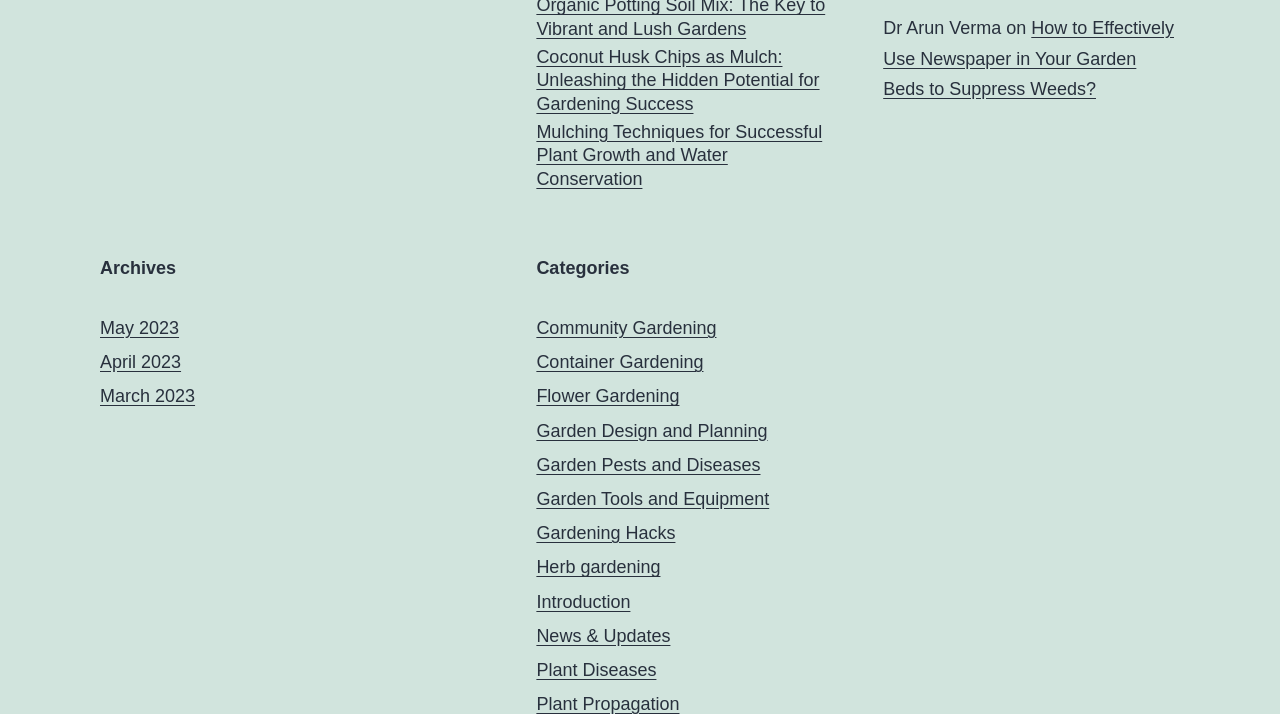What is the topic of the link 'How to Effectively Use Newspaper in Your Garden Beds to Suppress Weeds?'?
Using the image as a reference, deliver a detailed and thorough answer to the question.

By examining the link element 'How to Effectively Use Newspaper in Your Garden Beds to Suppress Weeds?', I inferred that the topic is related to gardening, as it discusses using newspaper in garden beds.